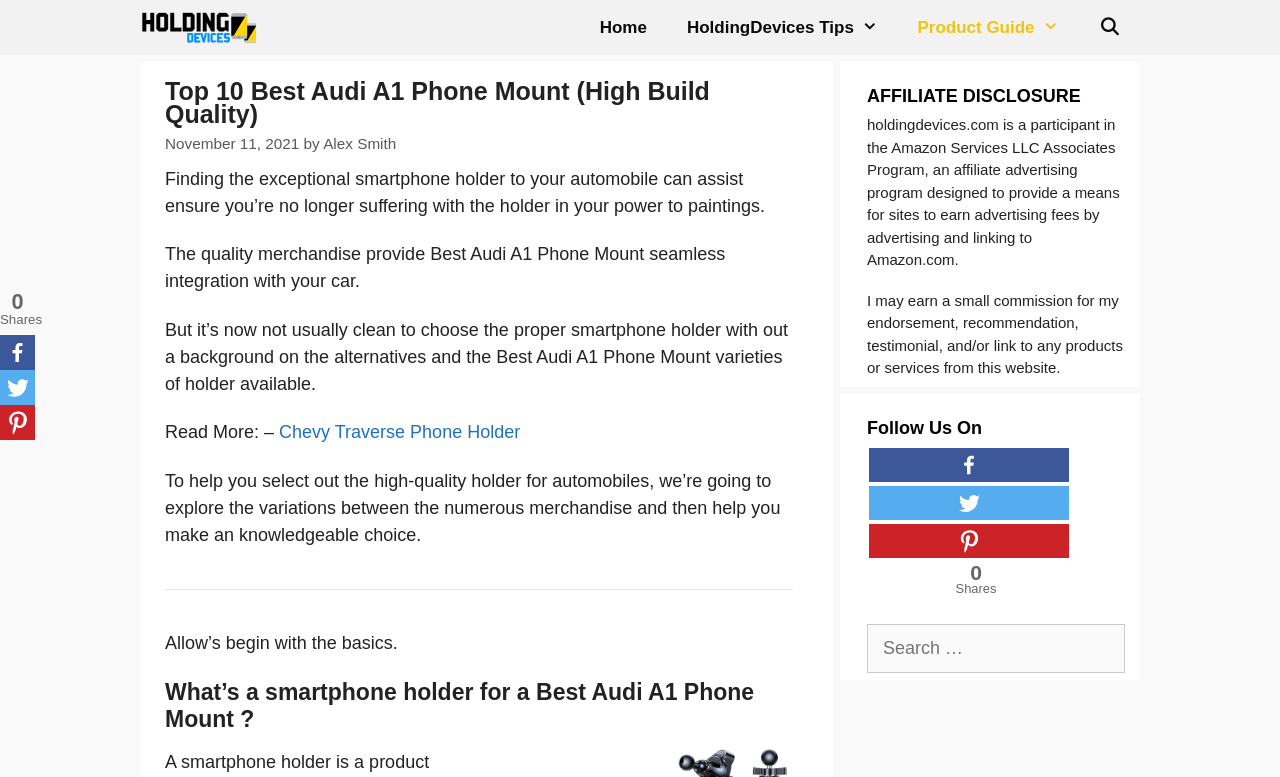Given the element description title="HoldingDevices", specify the bounding box coordinates of the corresponding UI element in the format (top-left x, top-left y, bottom-right x, bottom-right y). All values must be between 0 and 1.

[0.109, 0.0, 0.21, 0.071]